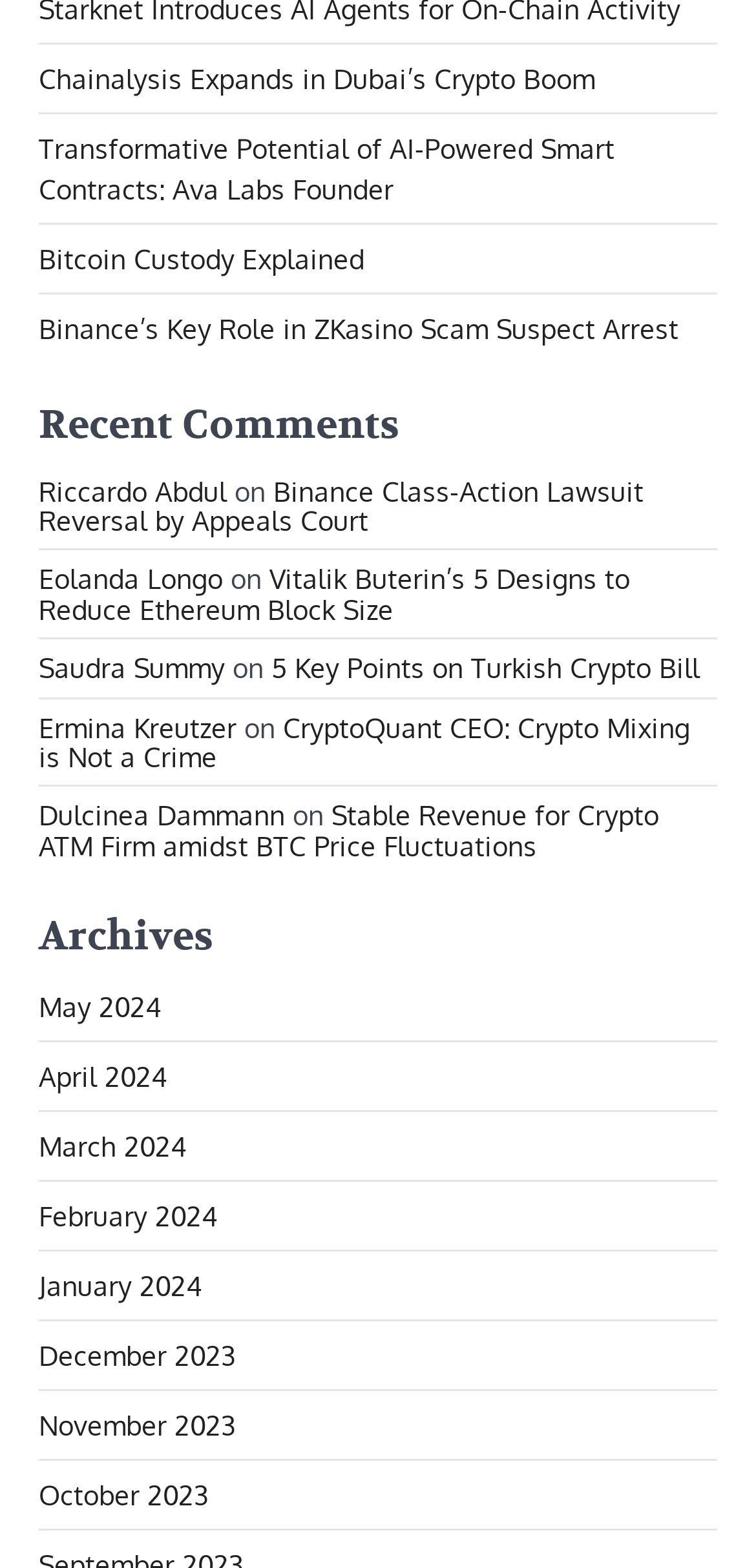Find the bounding box coordinates of the element you need to click on to perform this action: 'Call the phone number'. The coordinates should be represented by four float values between 0 and 1, in the format [left, top, right, bottom].

None